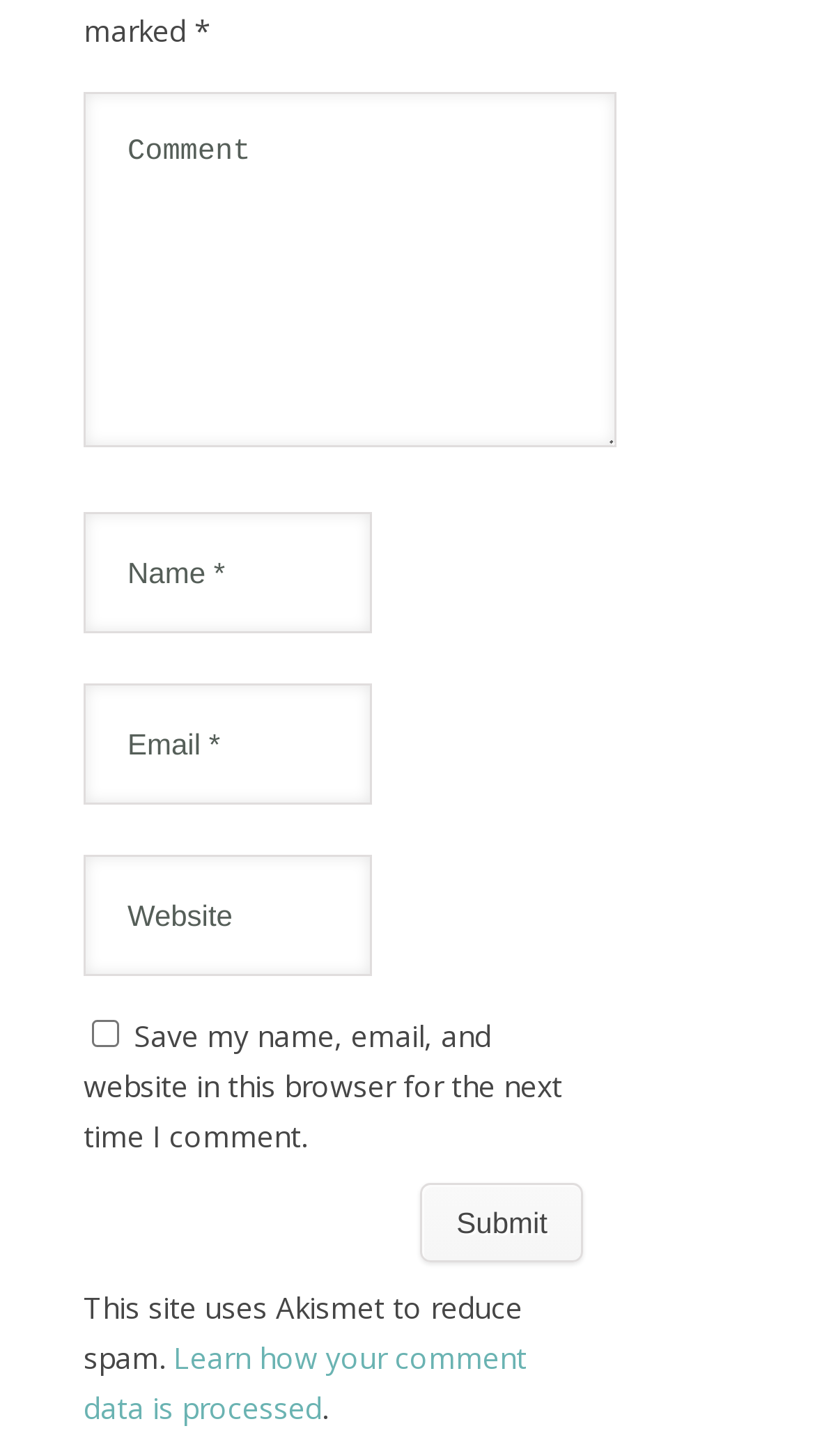Please respond to the question using a single word or phrase:
Is the website using any spam reduction tool?

Yes